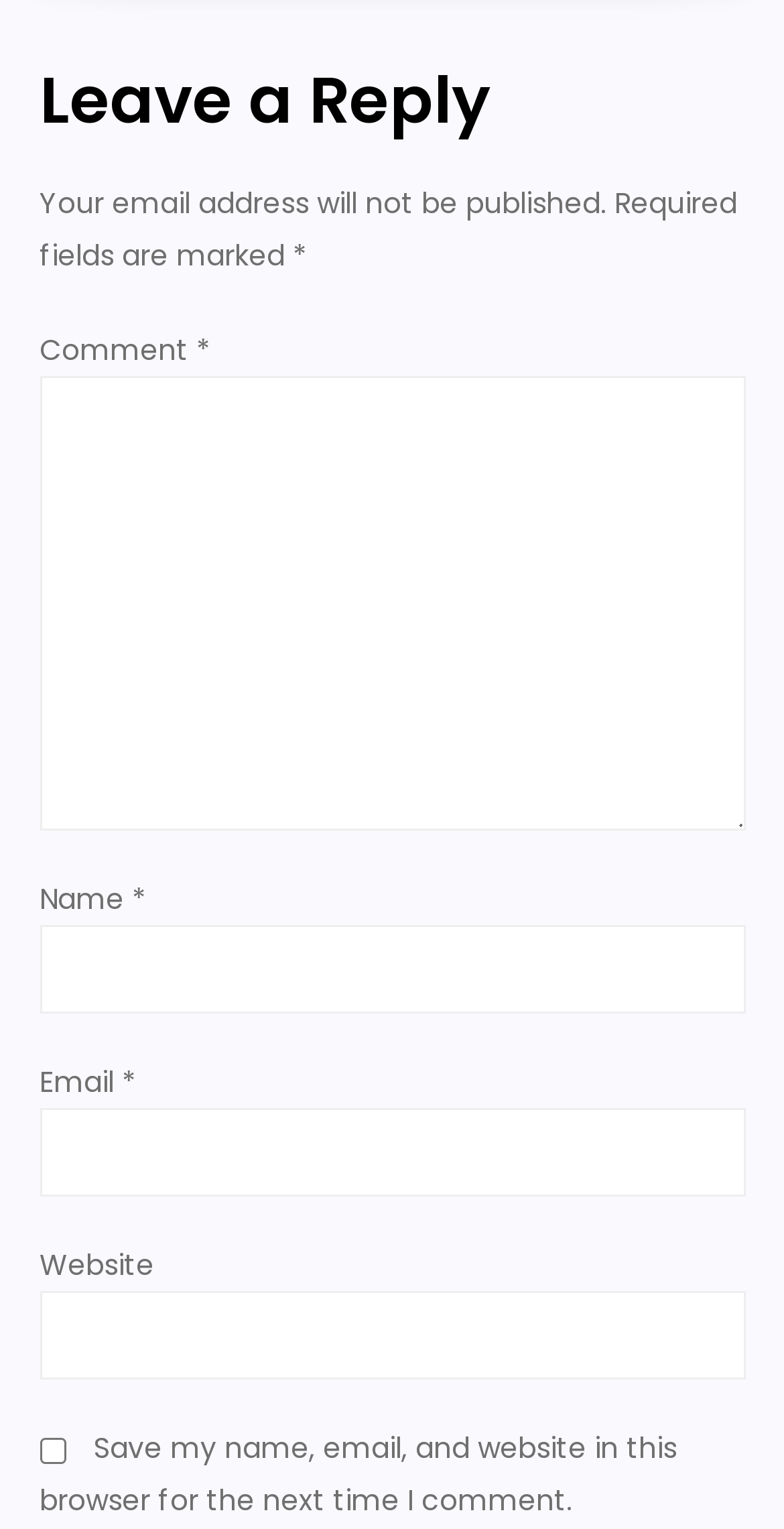Please find the bounding box for the UI component described as follows: "parent_node: Email * aria-describedby="email-notes" name="email"".

[0.05, 0.725, 0.95, 0.783]